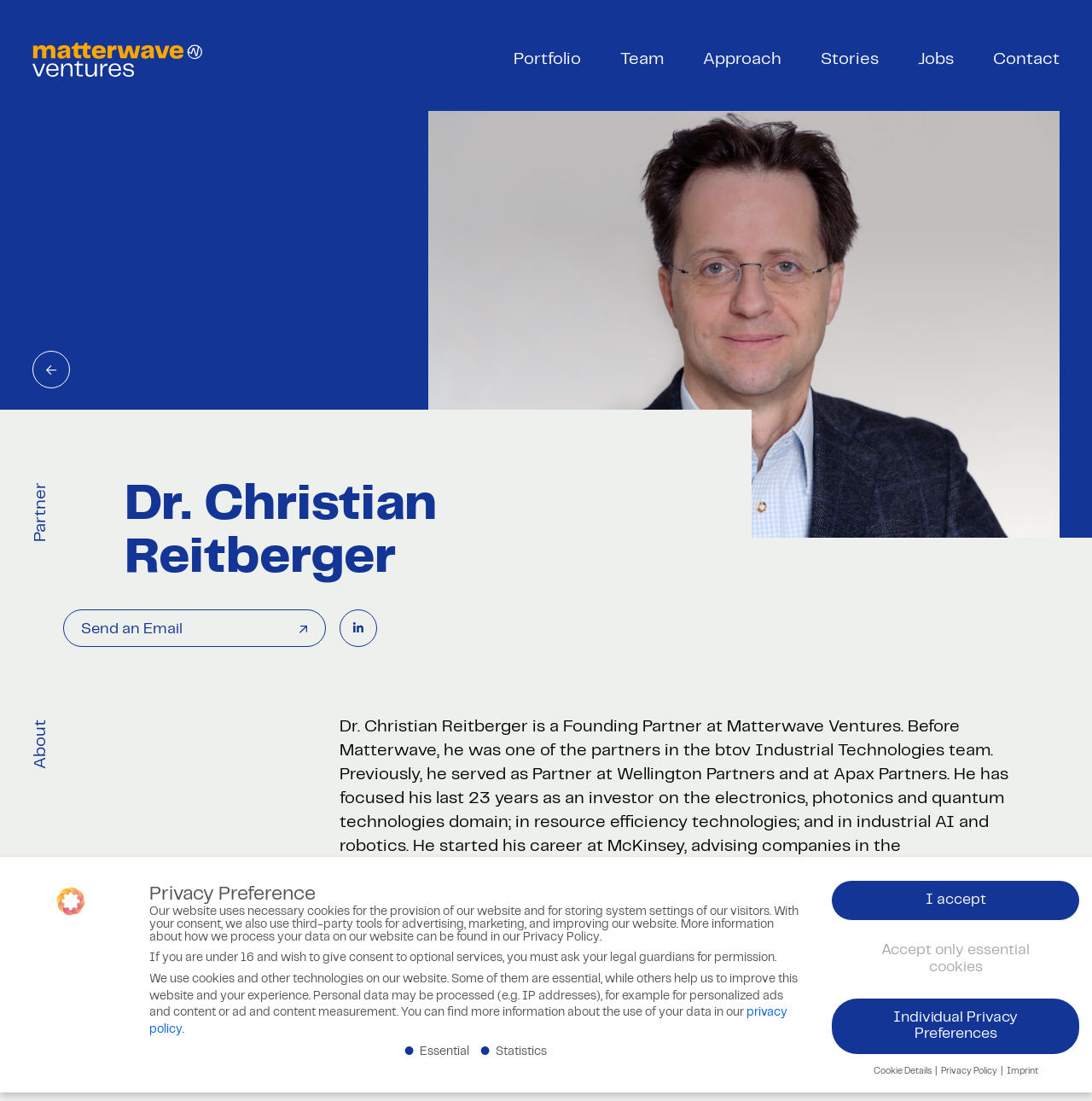What is the profession of Dr. Christian Reitberger before Matterwave Ventures?
Using the image, answer in one word or phrase.

Partner at Wellington Partners and at Apax Partners